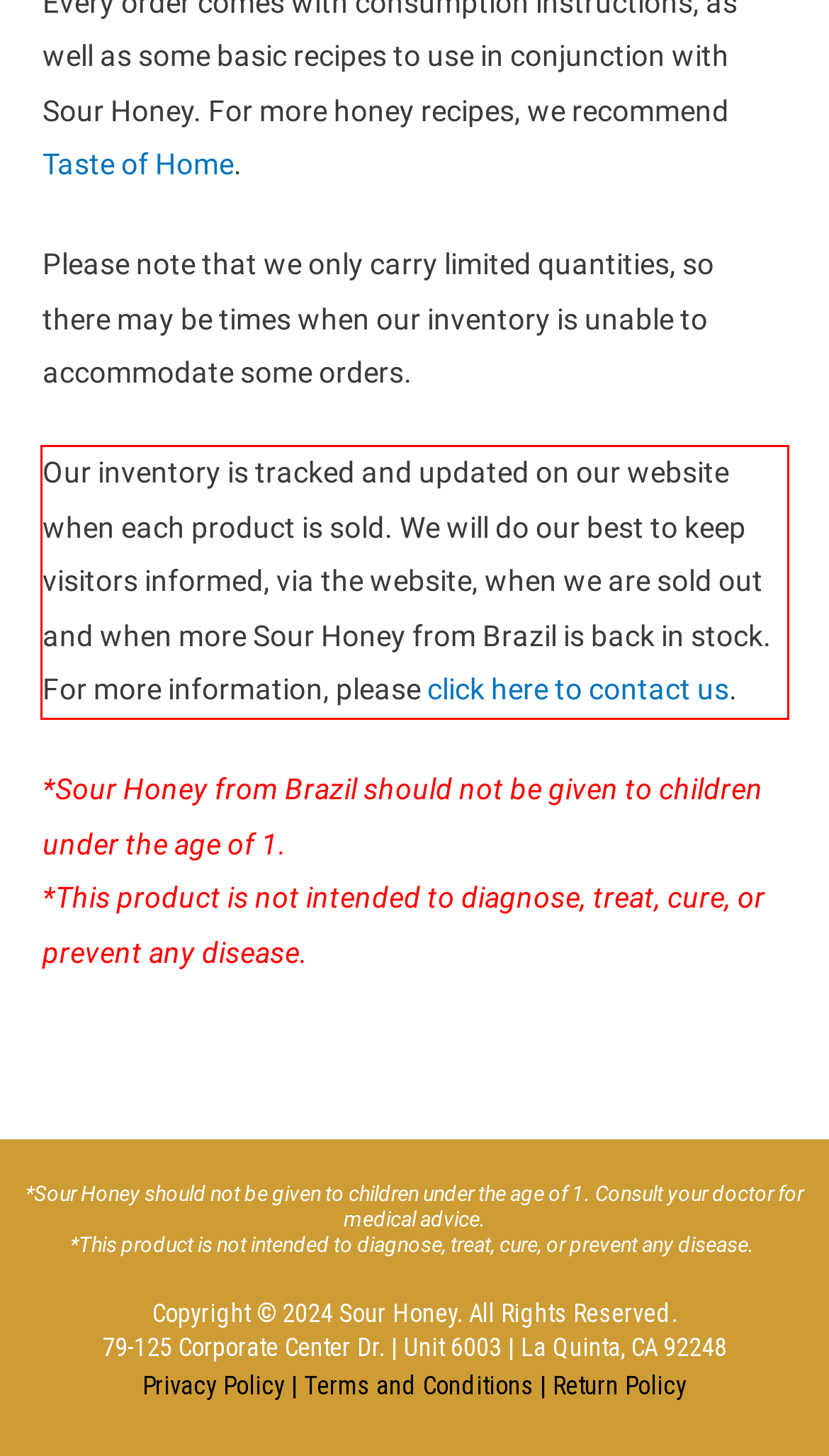You have a webpage screenshot with a red rectangle surrounding a UI element. Extract the text content from within this red bounding box.

Our inventory is tracked and updated on our website when each product is sold. We will do our best to keep visitors informed, via the website, when we are sold out and when more Sour Honey from Brazil is back in stock. For more information, please click here to contact us.